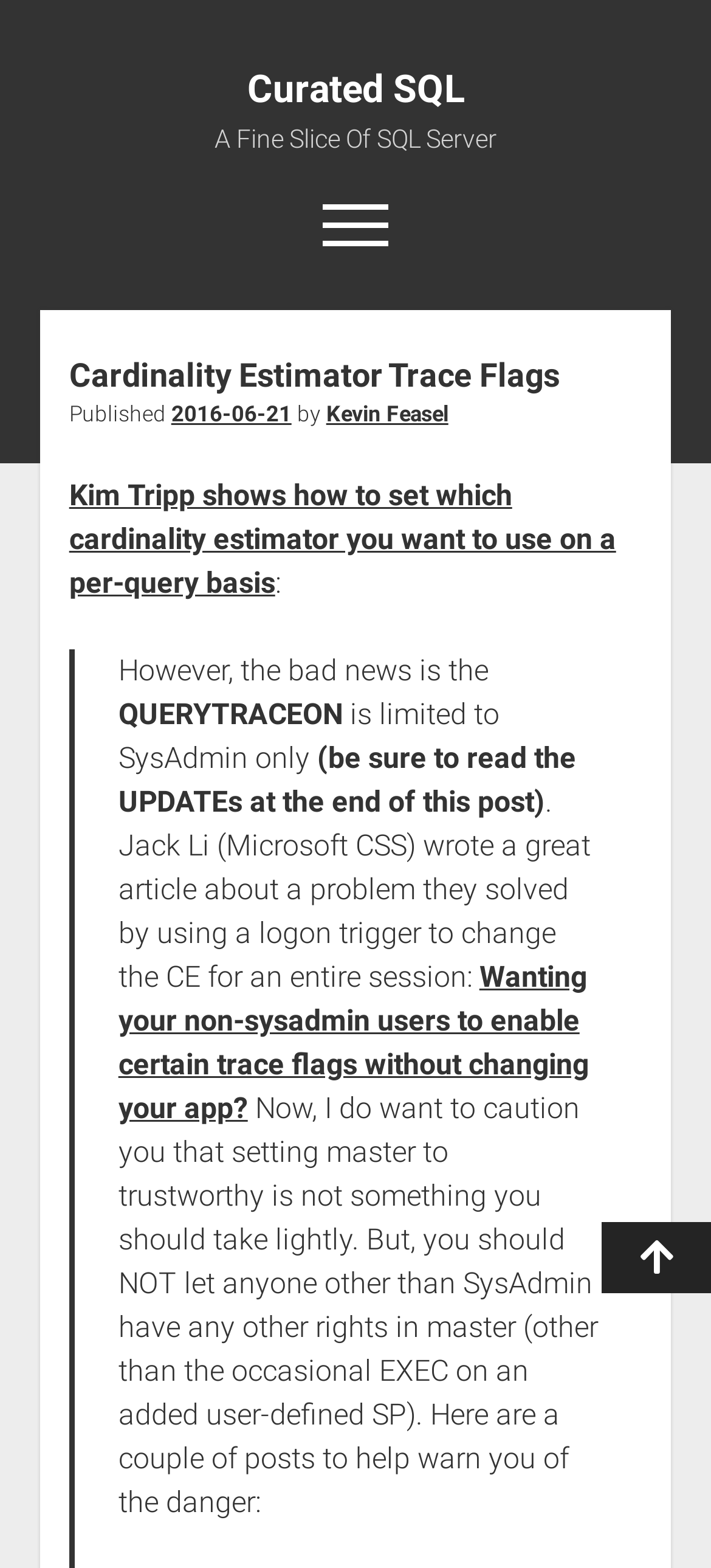Determine the bounding box coordinates for the area you should click to complete the following instruction: "Read the article published on 2016-06-21".

[0.241, 0.256, 0.41, 0.272]